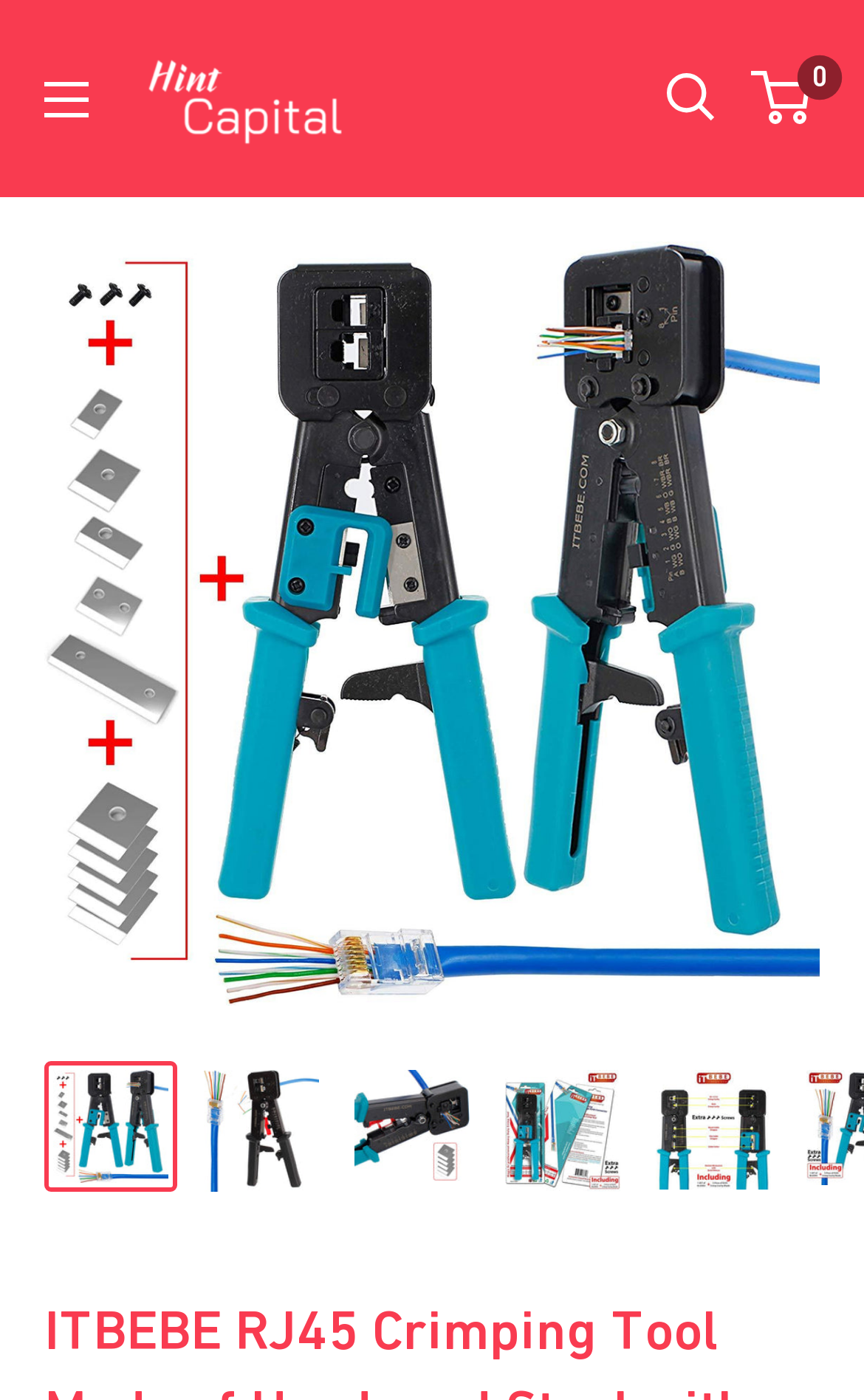Using details from the image, please answer the following question comprehensively:
What is the name of the company?

I found the company name by looking at the link element with the text 'Hint Capital' and its corresponding image element.